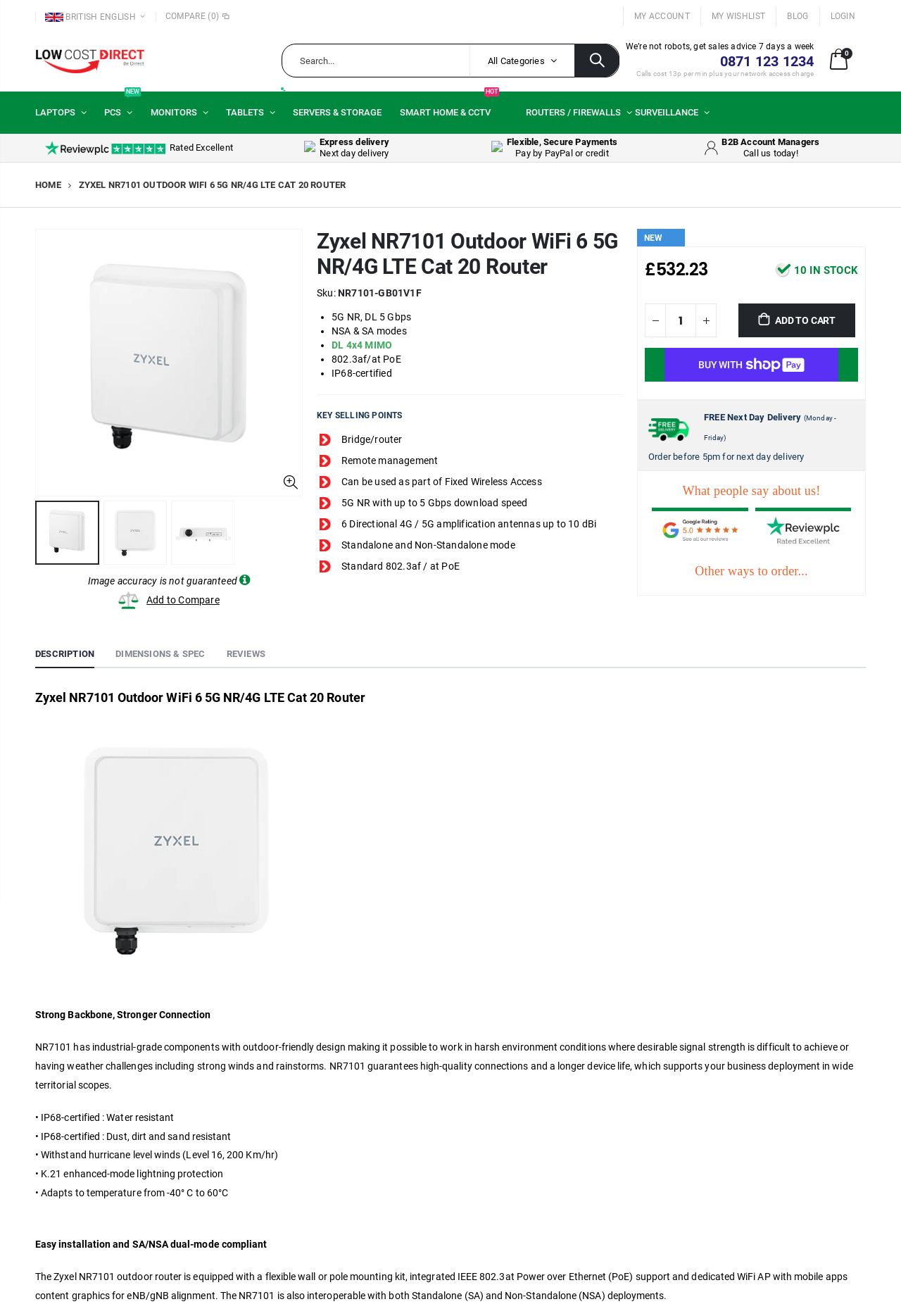Create an in-depth description of the webpage, covering main sections.

This webpage is about the Zyxel NR7101 Outdoor WiFi 6 5G NR/4G LTE Cat 20 Router. At the top, there are several links, including "BRITISH ENGLISH", "COMPARE", "MY ACCOUNT", "MY WISHLIST", "BLOG", and "LOGIN", aligned horizontally. Below these links, there is a logo of "lowcostdirect" with a search bar and a "Search" button next to it. 

On the left side, there are several categories listed, including "LAPTOPS", "PCS NEW", "MONITORS", "TABLETS", "SERVERS & STORAGE", "SMART HOME & CCTV HOT", "ROUTERS / FIREWALLS", and "SURVEILLANCE". 

In the middle of the page, there is a section highlighting the benefits of shopping on this website, including "Rated Excellent", "Express delivery Next day delivery", "Flexible, Secure Payments Pay by PayPal or credit", and "B2B Account Managers Call us today!". 

Below this section, there is a navigation bar with breadcrumbs, showing the current page as "ZYXEL NR7101 OUTDOOR WIFI 6 5G NR/4G LTE CAT 20 ROUTER". 

The main content of the page is about the product, with a large image of the router on the left and a detailed description on the right. The description includes the product name, SKU, and several key selling points, such as "5G NR, DL 5 Gbps", "NSA & SA modes", "DL 4x4 MIMO", "802.3af/at PoE", and "IP68-certified". 

There are also several tabs, including "NEW", which is currently selected. Below the tabs, there is a price of "£532.23" and a notice that the product is "IN STOCK". There is a "ADD TO CART" button and a "BUY NOW WITH SHOPPAY" button, along with a "FREE Next Day Delivery" notice.